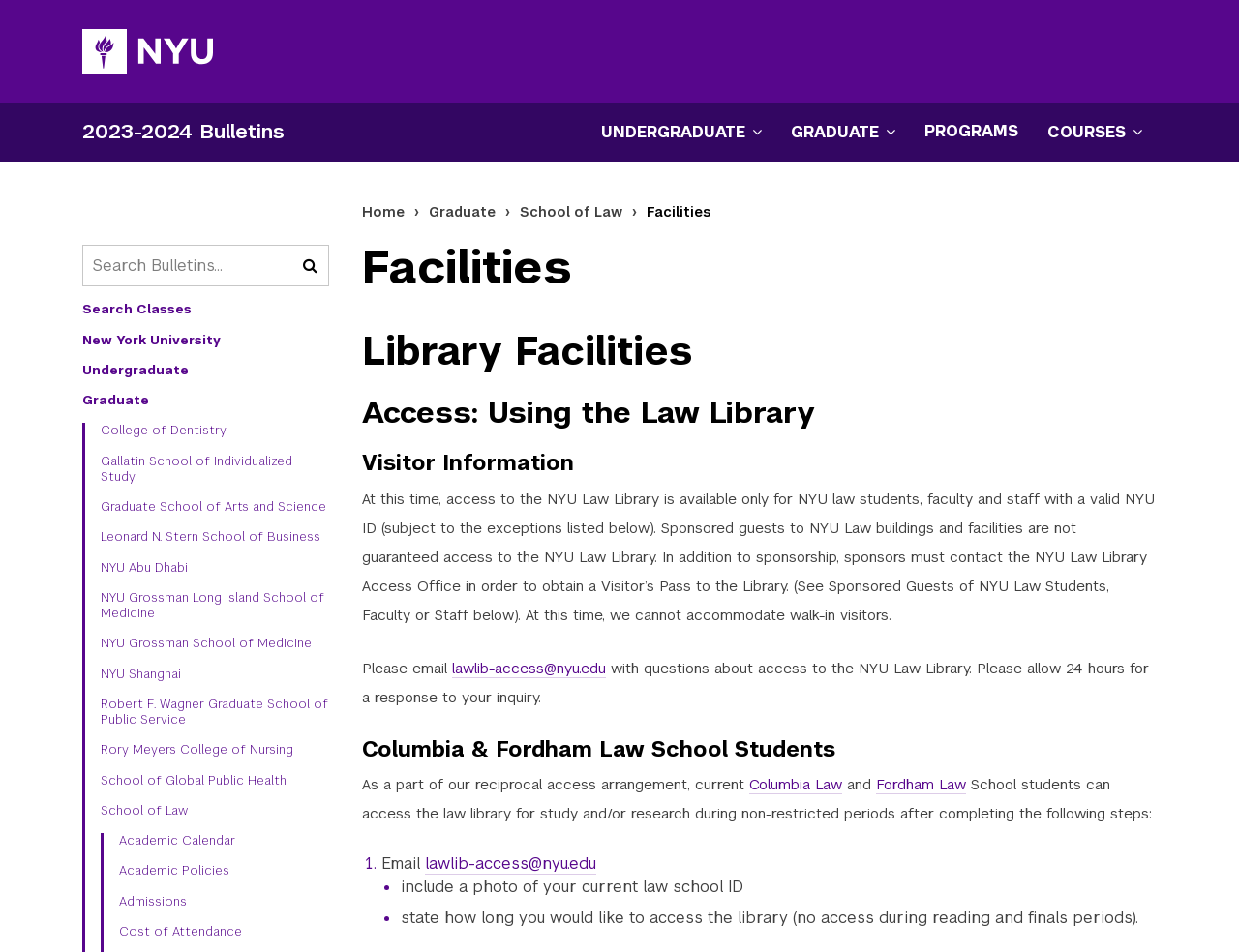What is required to access the Law Library for Columbia and Fordham Law School students?
Using the image, elaborate on the answer with as much detail as possible.

I inferred this answer by reading the text on the page, which describes the steps that Columbia and Fordham Law School students need to take to access the Law Library, including emailing lawlib-access@nyu.edu.